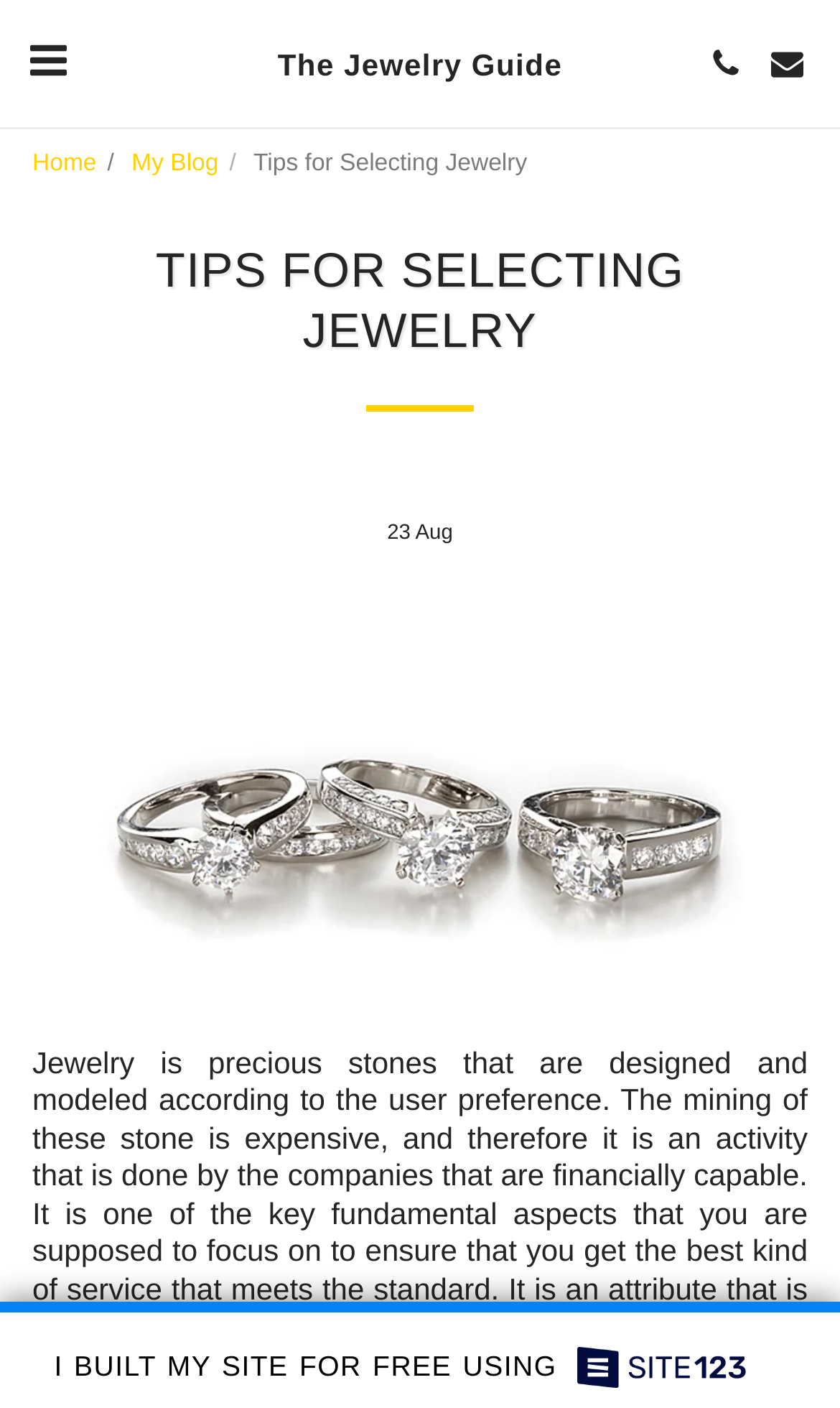What is the type of the main content image?
Analyze the image and deliver a detailed answer to the question.

I inferred the type of the main content image by looking at the context of the webpage. The webpage is about 'Tips for Selecting Jewelry' and the main content image is likely to be related to jewelry.